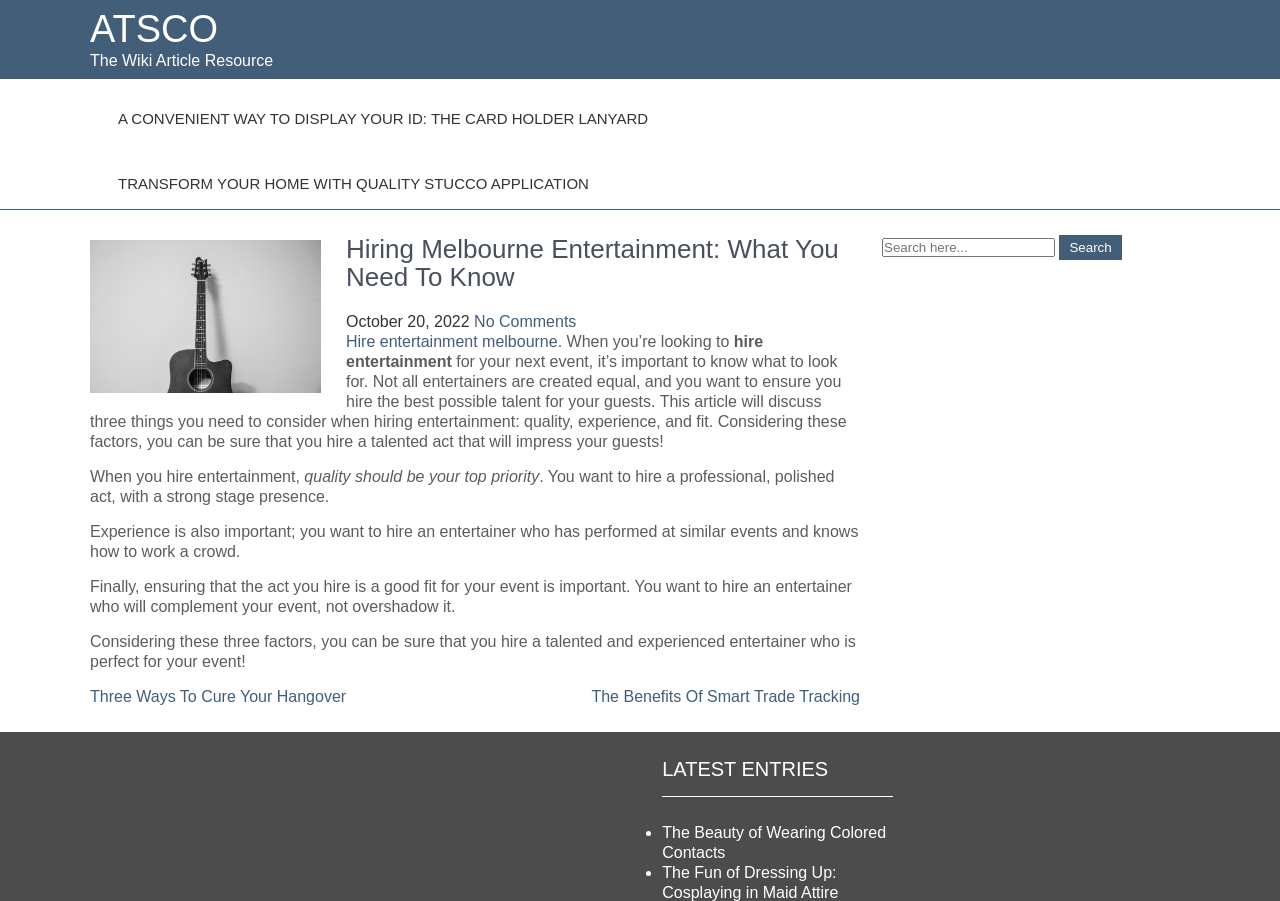Provide the bounding box coordinates for the UI element that is described as: "No Comments".

[0.37, 0.347, 0.45, 0.366]